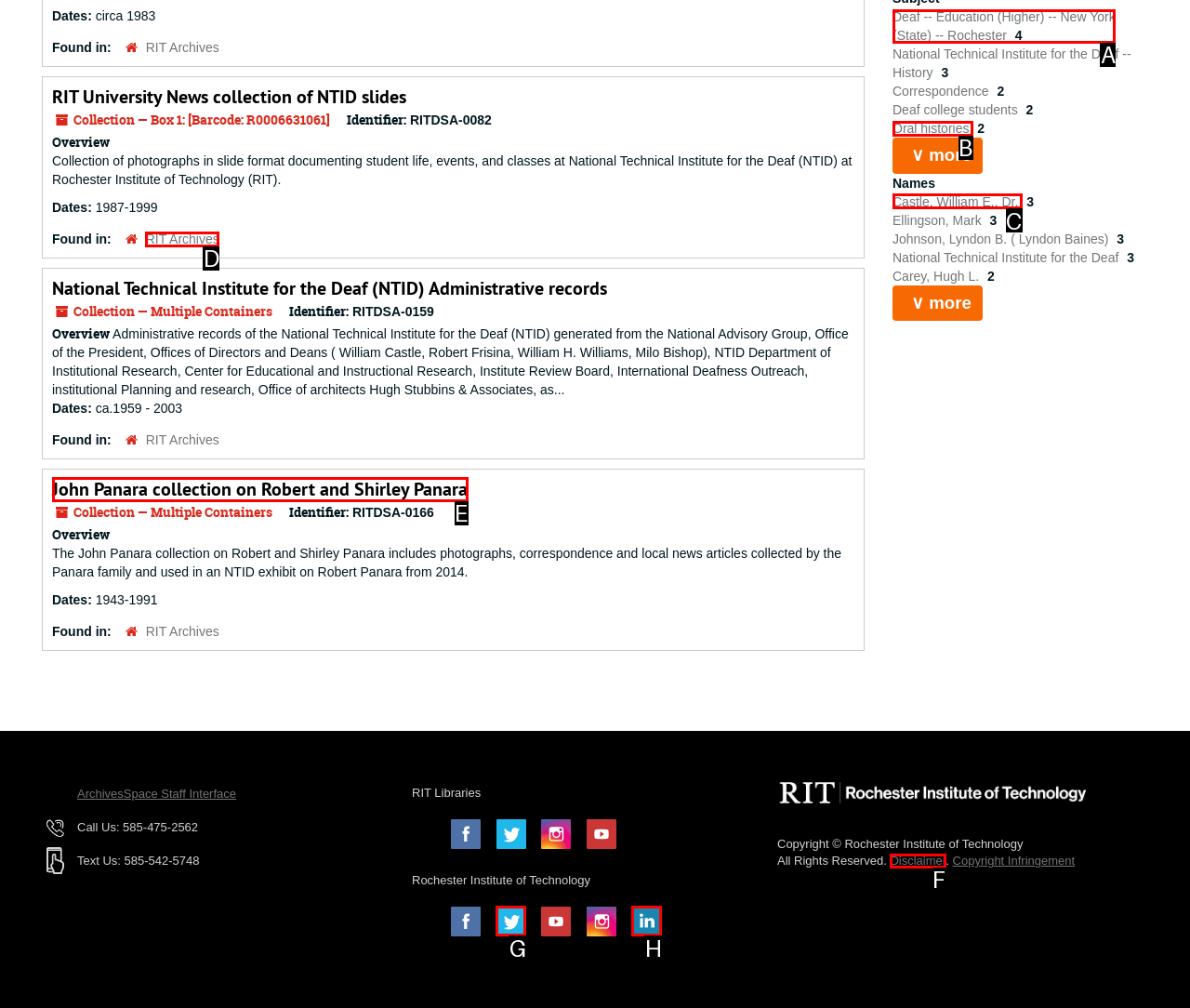From the given choices, determine which HTML element aligns with the description: Castle, William E., Dr. Respond with the letter of the appropriate option.

C